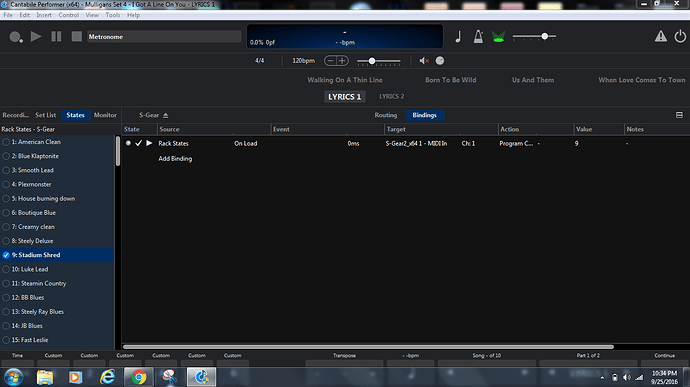Respond with a single word or short phrase to the following question: 
What is the purpose of the 'Bindings' section?

Configuring MIDI bindings